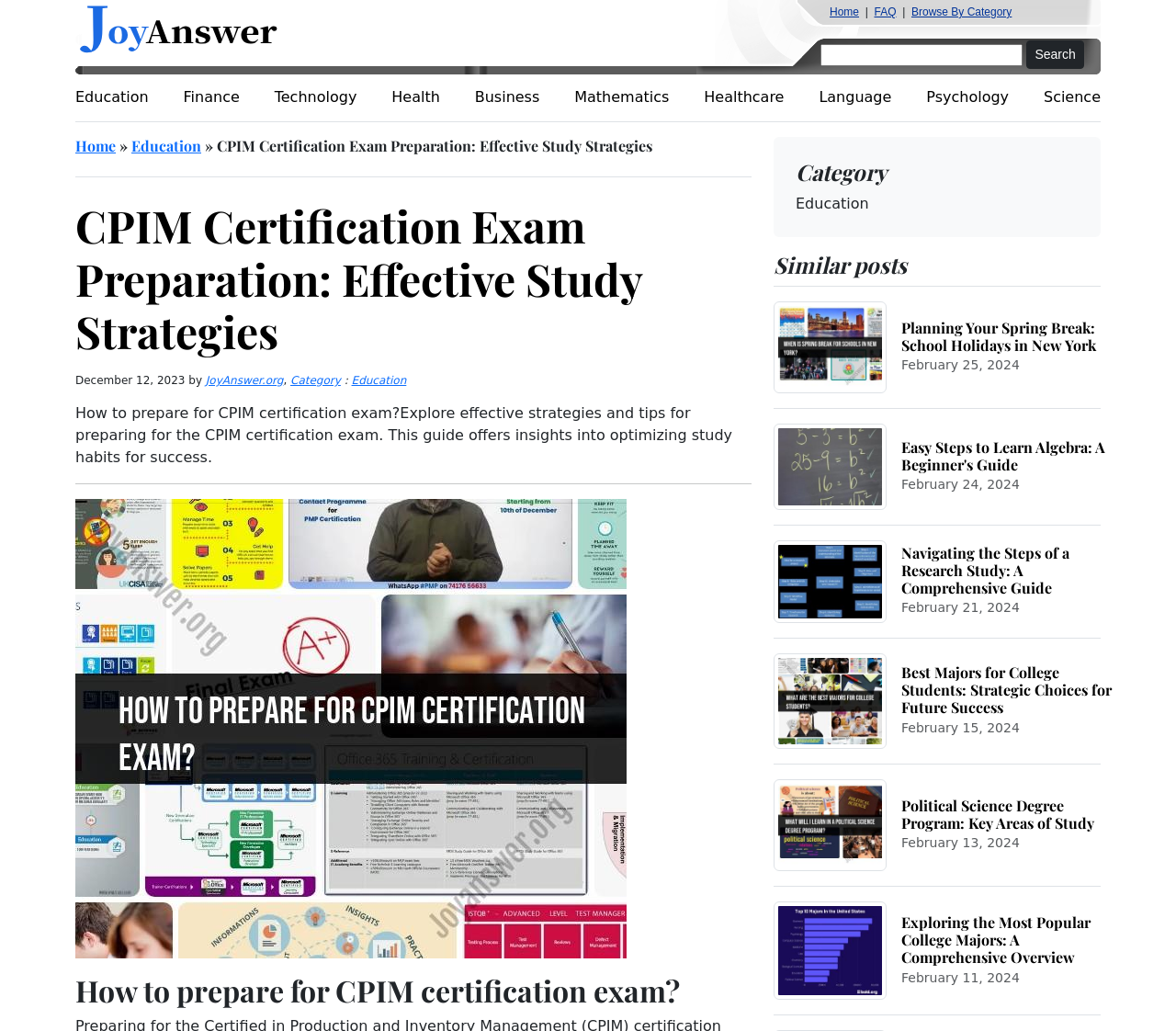Select the bounding box coordinates of the element I need to click to carry out the following instruction: "Go to the Home page".

[0.705, 0.005, 0.73, 0.018]